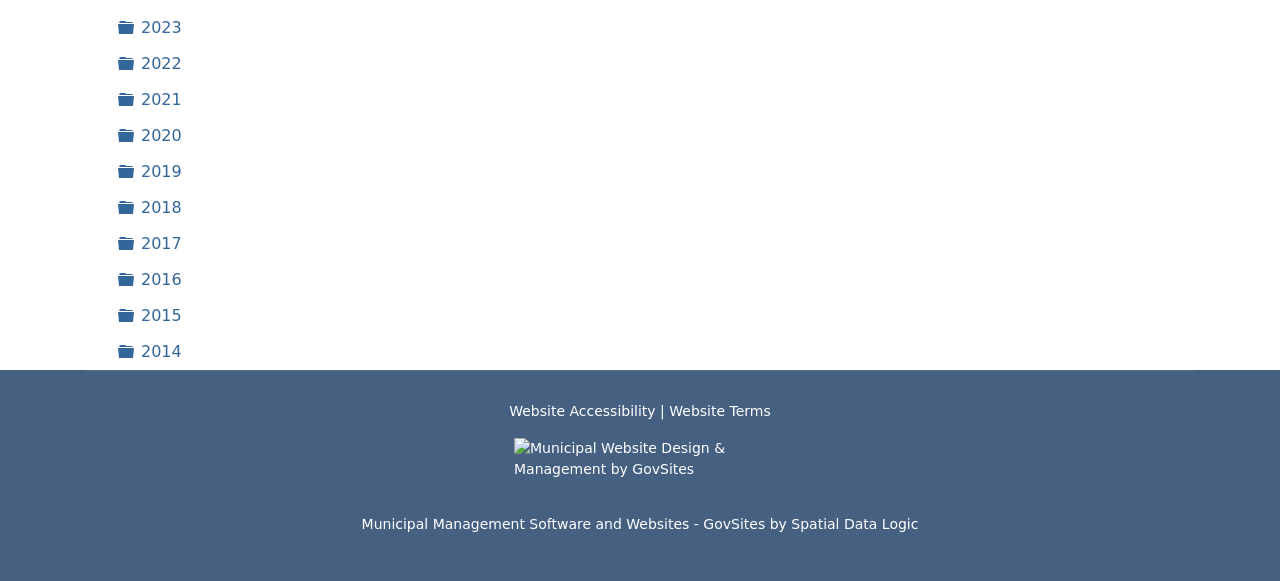Please identify the bounding box coordinates of the element that needs to be clicked to execute the following command: "Learn about Municipal Management Software". Provide the bounding box using four float numbers between 0 and 1, formatted as [left, top, right, bottom].

[0.282, 0.888, 0.549, 0.916]